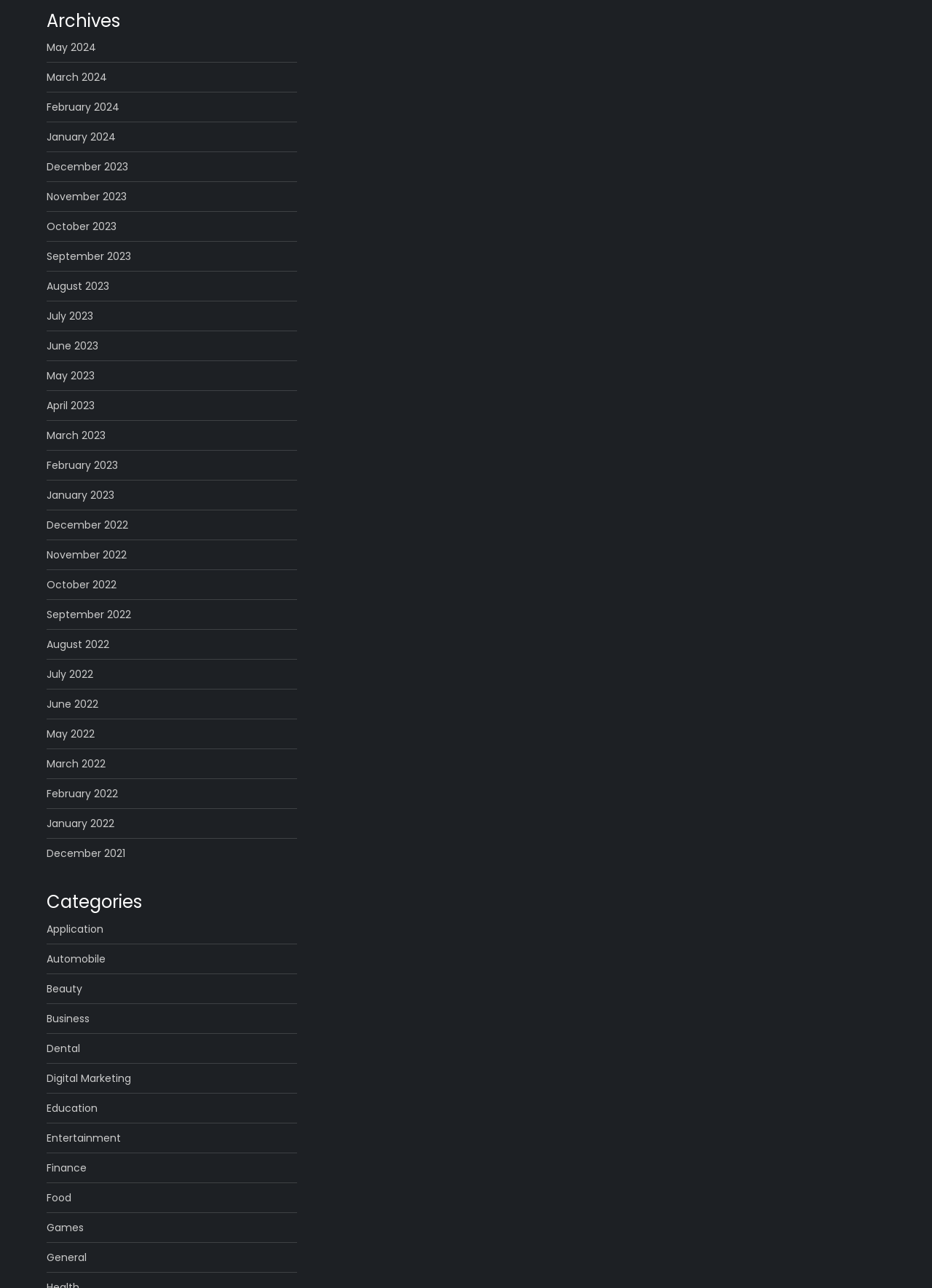Predict the bounding box coordinates of the area that should be clicked to accomplish the following instruction: "browse categories for Application". The bounding box coordinates should consist of four float numbers between 0 and 1, i.e., [left, top, right, bottom].

[0.05, 0.714, 0.111, 0.729]